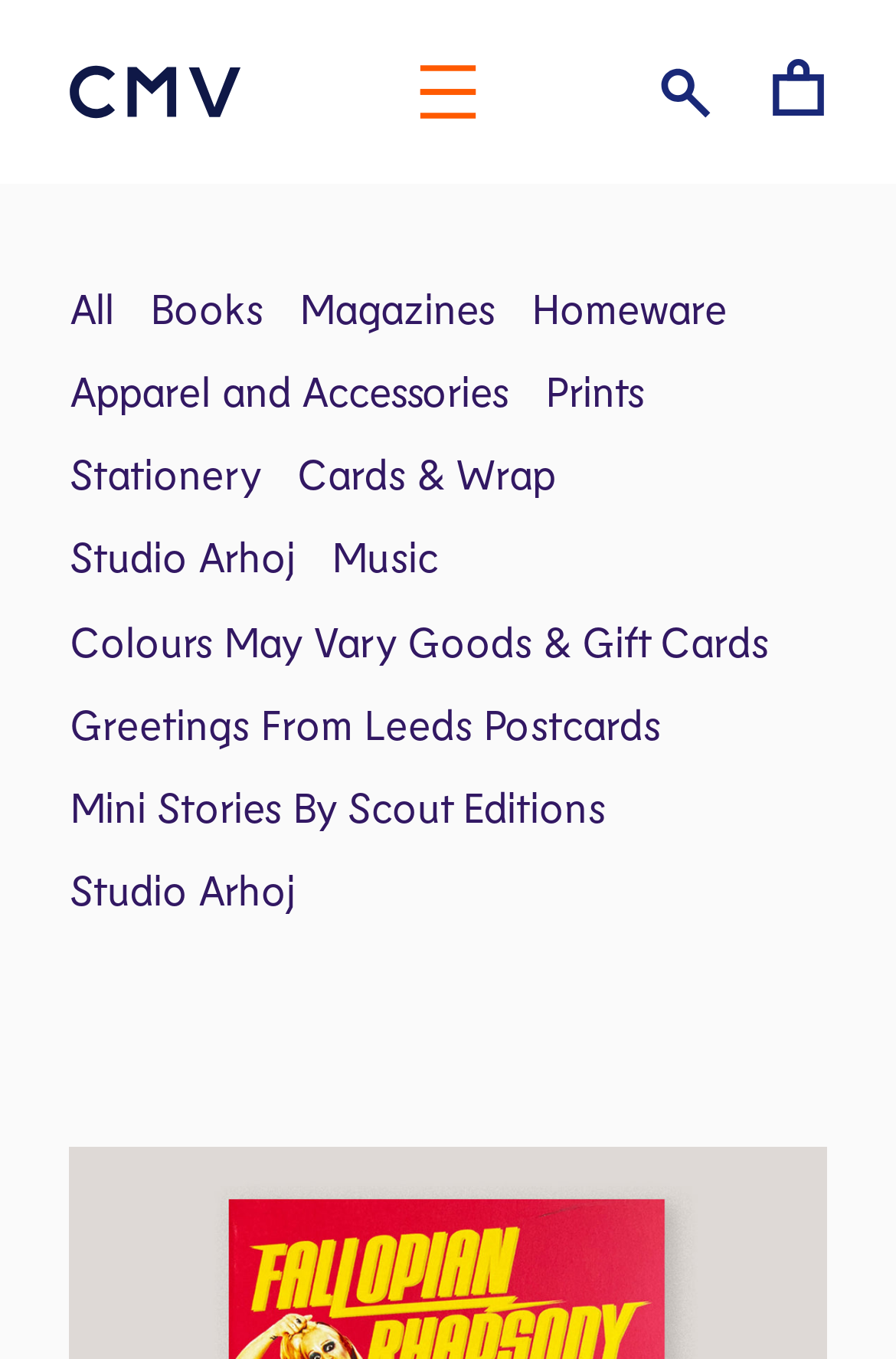Bounding box coordinates are specified in the format (top-left x, top-left y, bottom-right x, bottom-right y). All values are floating point numbers bounded between 0 and 1. Please provide the bounding box coordinate of the region this sentence describes: Mini Stories By Scout Editions

[0.078, 0.575, 0.676, 0.612]